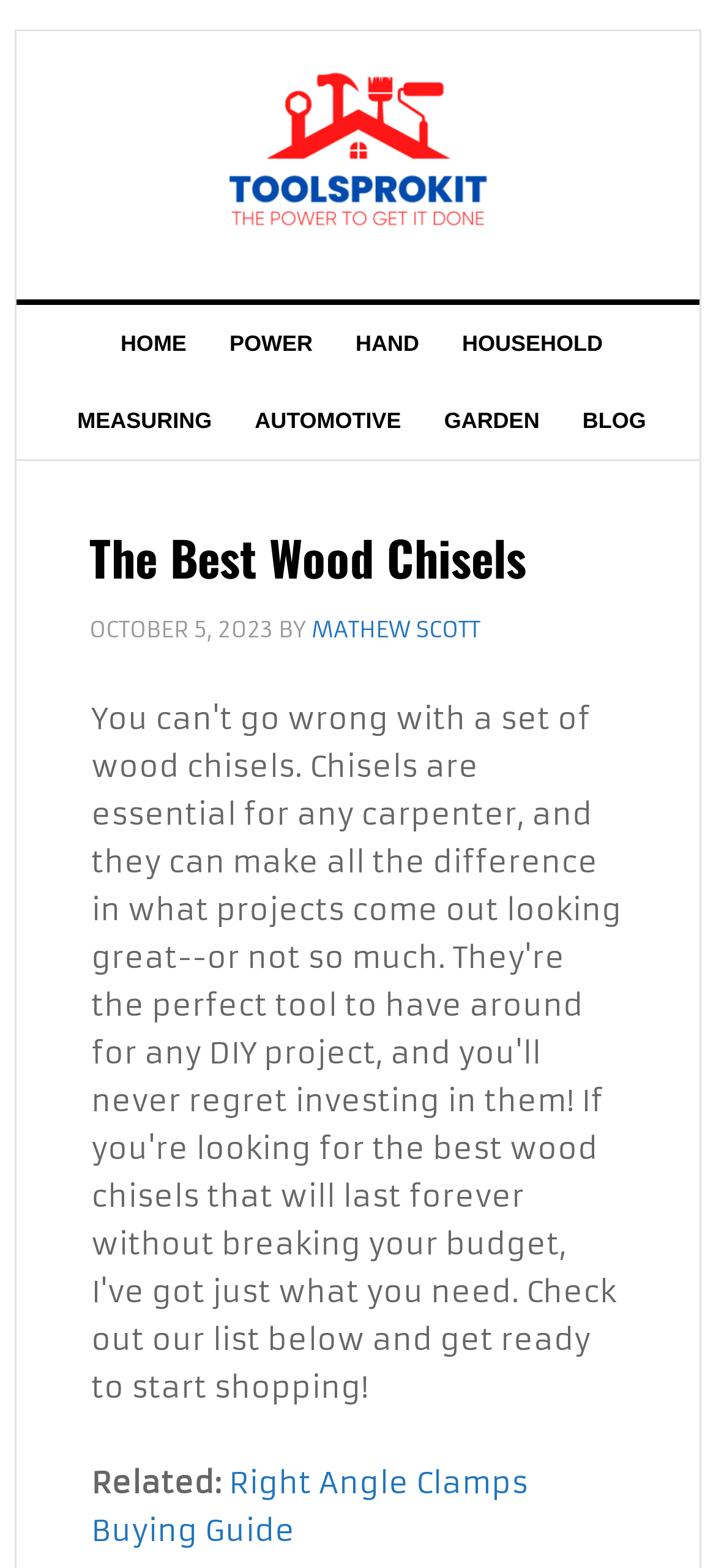What is the first navigation link?
Look at the image and construct a detailed response to the question.

By examining the navigation section, I found that the first link is 'HOME', which is located at the top of the webpage.